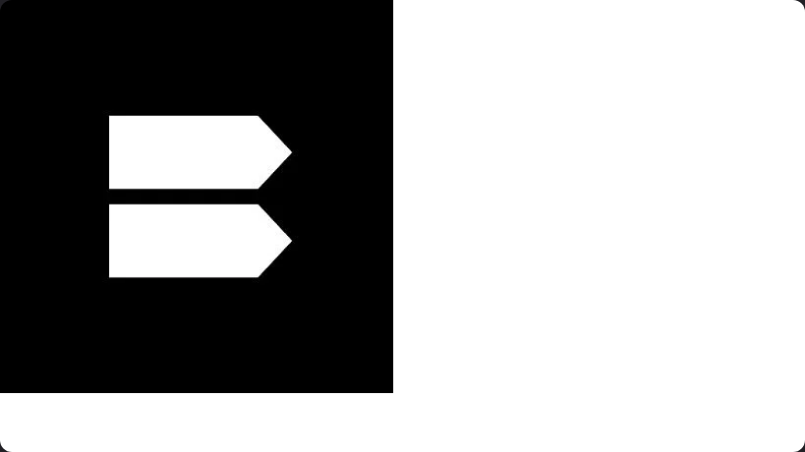Answer the following query concisely with a single word or phrase:
What direction do the chevron arrows point?

Right